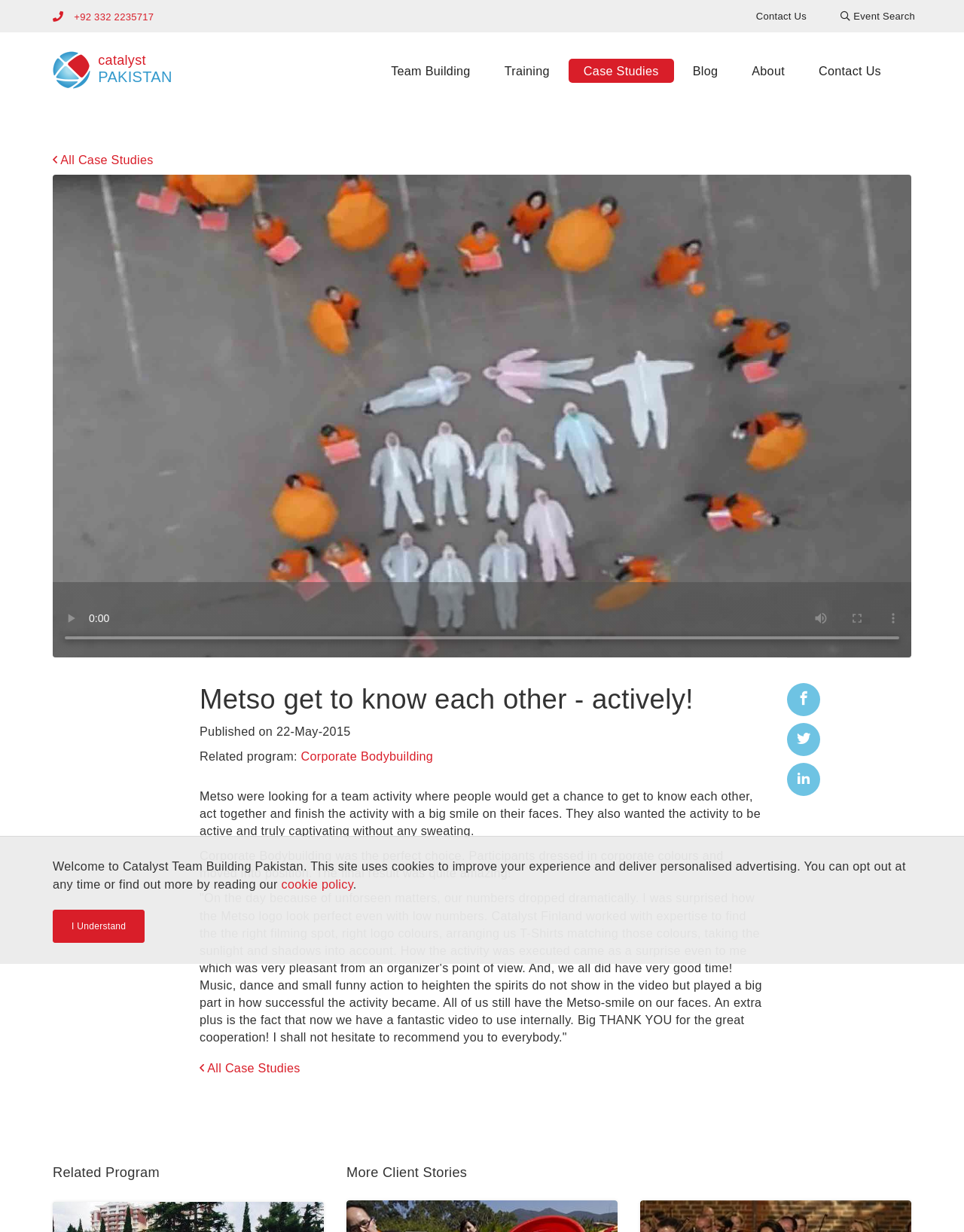What is the company featured in the case study?
Please craft a detailed and exhaustive response to the question.

The company featured in the case study is Metso, which is mentioned in the heading 'Metso get to know each other - actively!' and also in the text 'Metso were looking for a team activity...'.